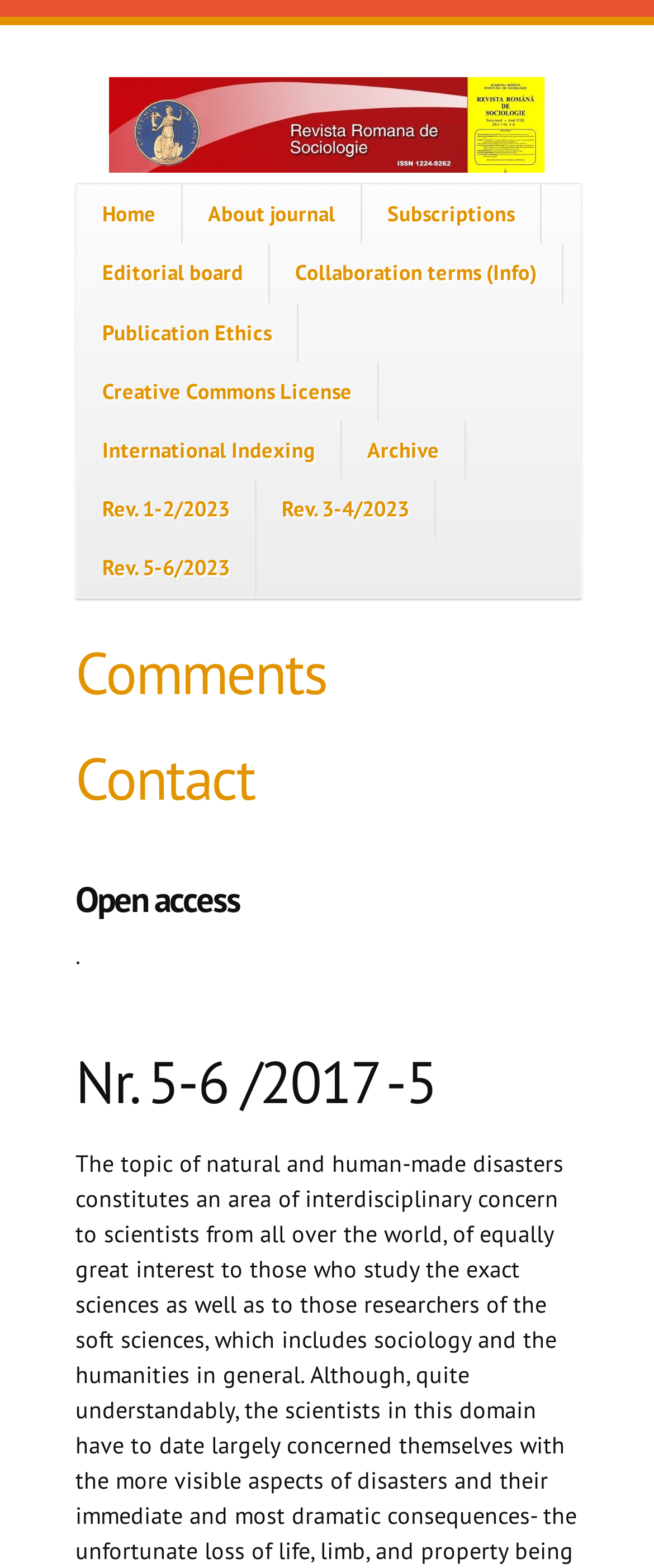Please identify the bounding box coordinates of the area I need to click to accomplish the following instruction: "view about journal".

[0.279, 0.118, 0.551, 0.155]